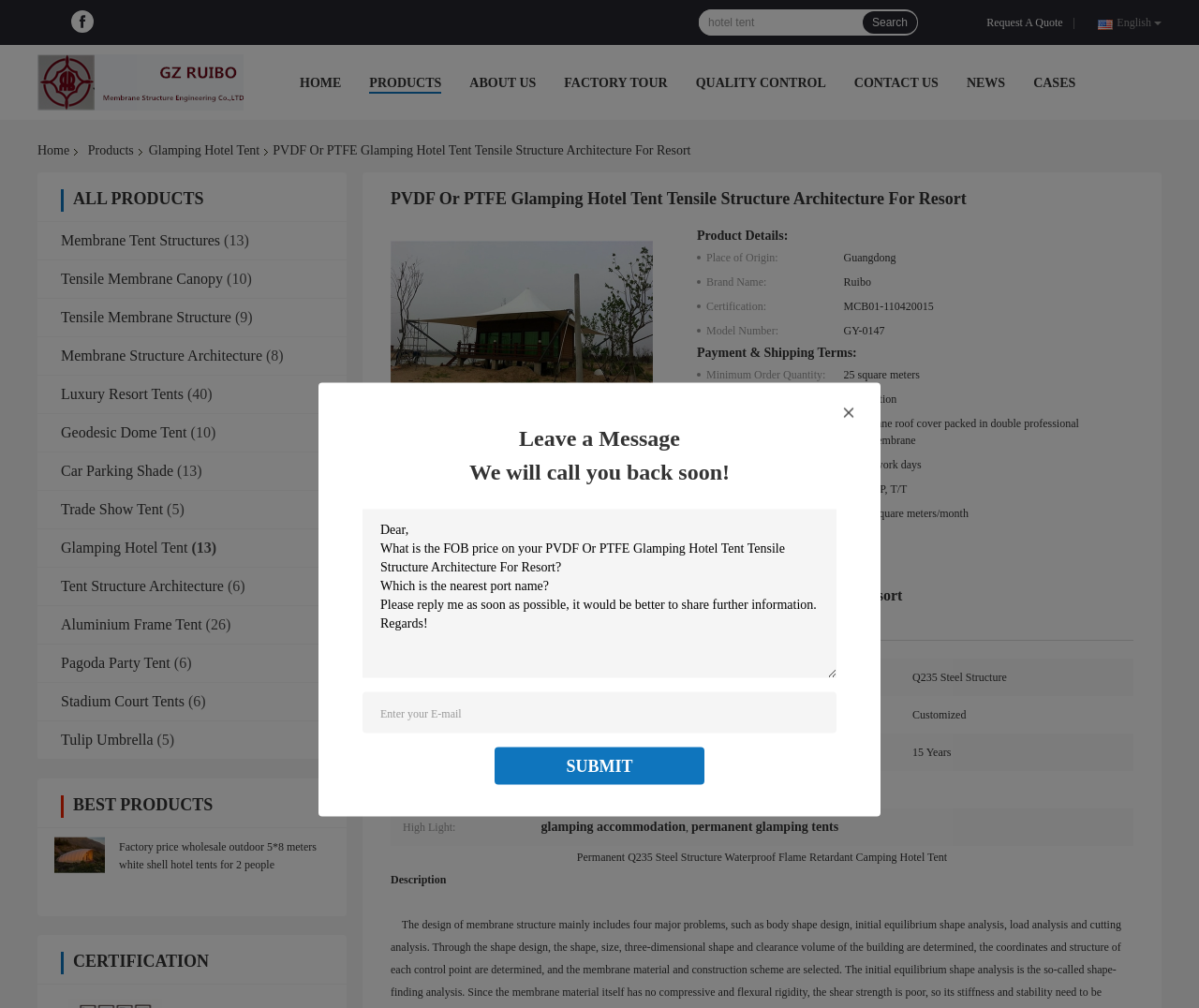Answer this question in one word or a short phrase: What is the purpose of the 'Leave a Message' section?

To contact the company